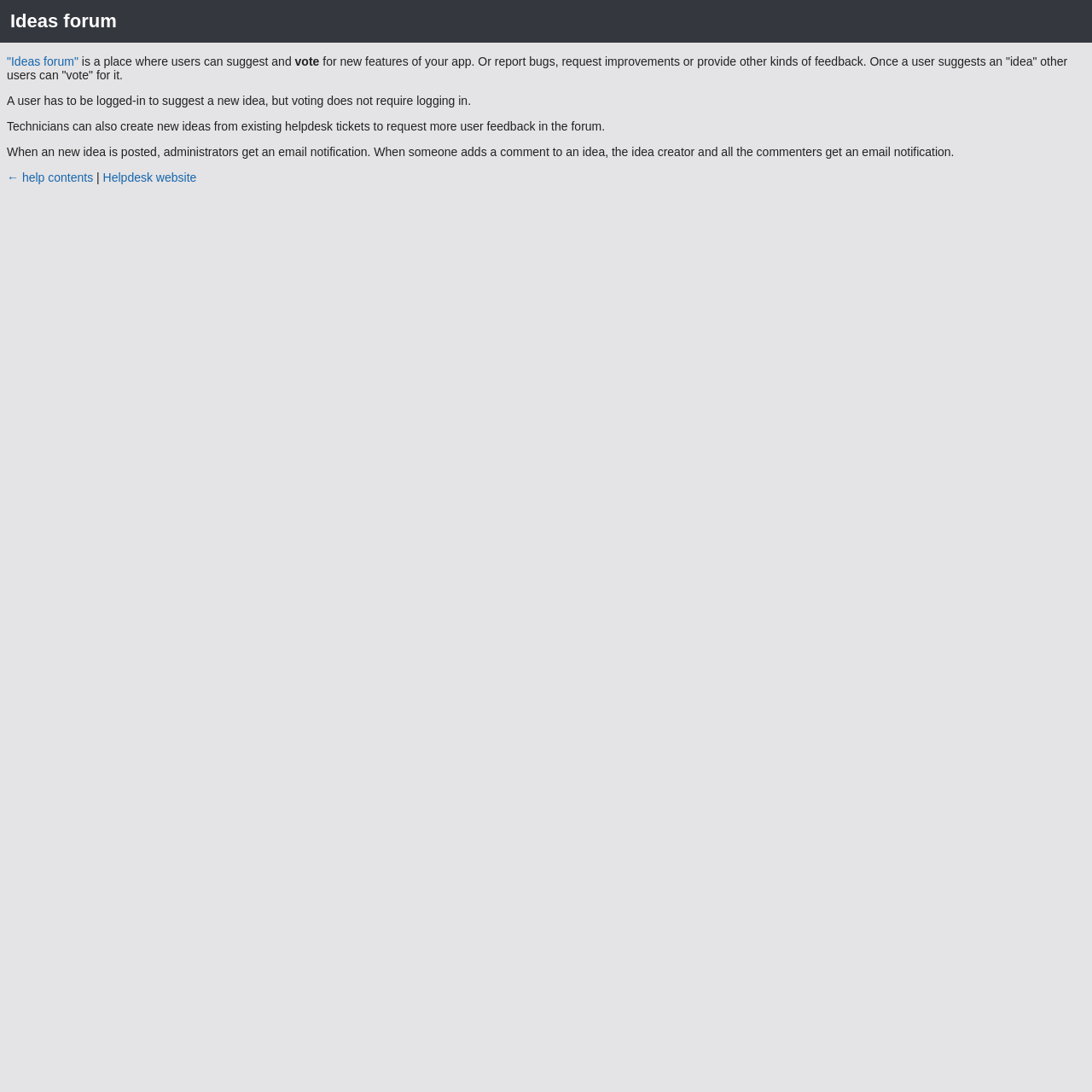Predict the bounding box coordinates for the UI element described as: "← help contents". The coordinates should be four float numbers between 0 and 1, presented as [left, top, right, bottom].

[0.006, 0.156, 0.085, 0.169]